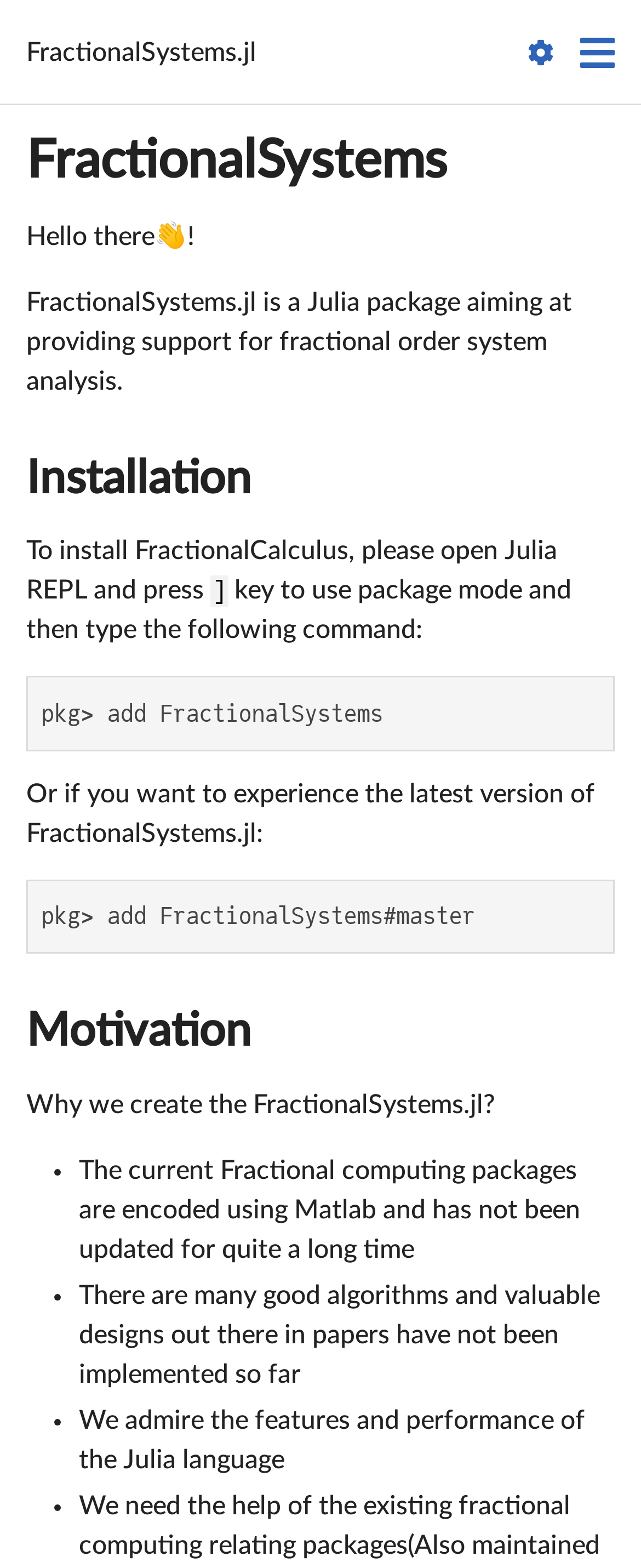Why was FractionalSystems.jl created?
Based on the screenshot, give a detailed explanation to answer the question.

The creators of FractionalSystems.jl were motivated to develop this package because the current fractional computing packages are outdated and have not been updated for a long time, and there are many good algorithms and valuable designs out there in papers that have not been implemented so far.